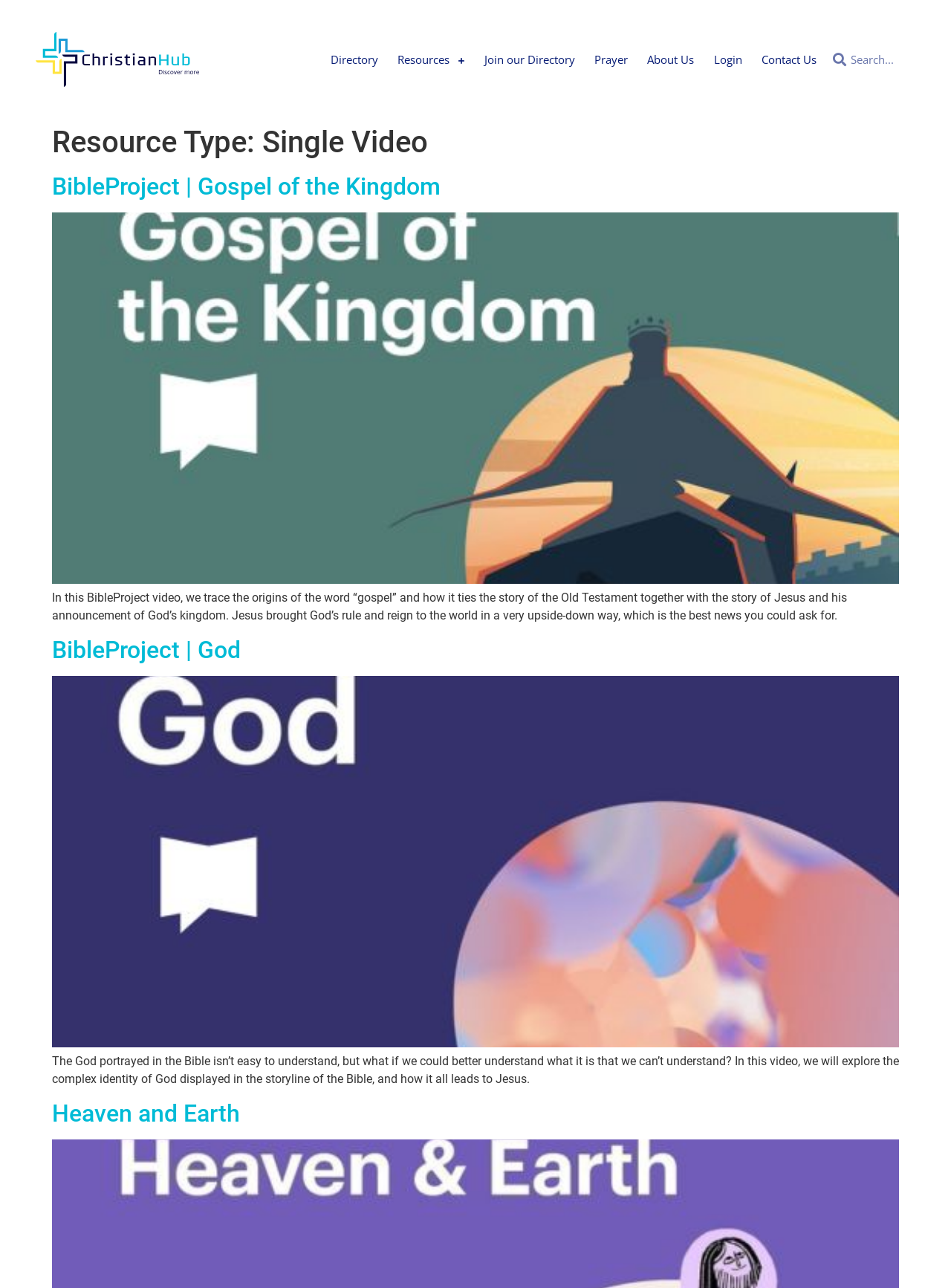Answer this question using a single word or a brief phrase:
How many video descriptions are shown?

3